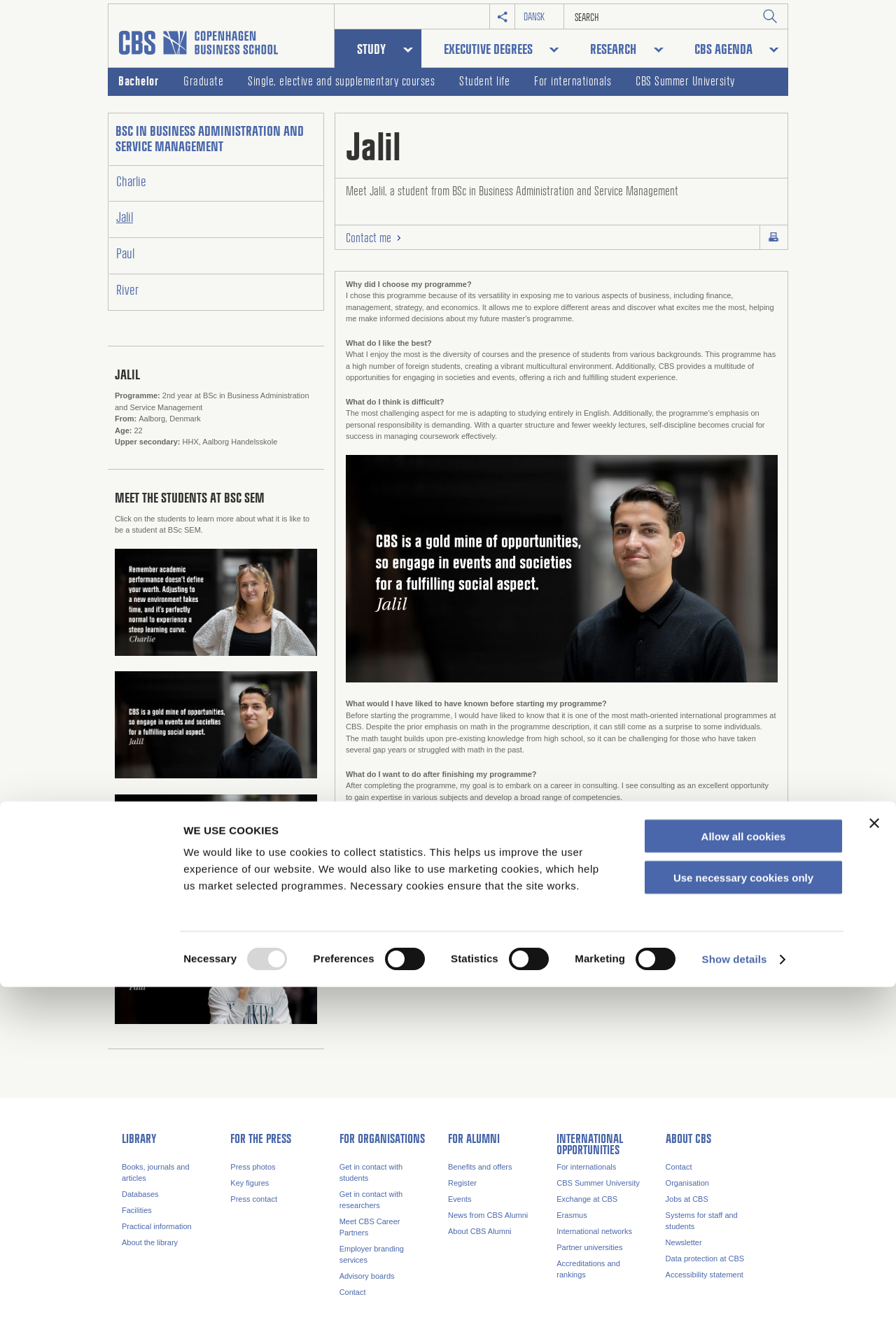How many students are featured on this webpage?
Refer to the image and provide a detailed answer to the question.

I found this answer by counting the number of links with names such as 'Jalil', 'Charlie', 'Paul', 'River', which are likely to be student profiles.